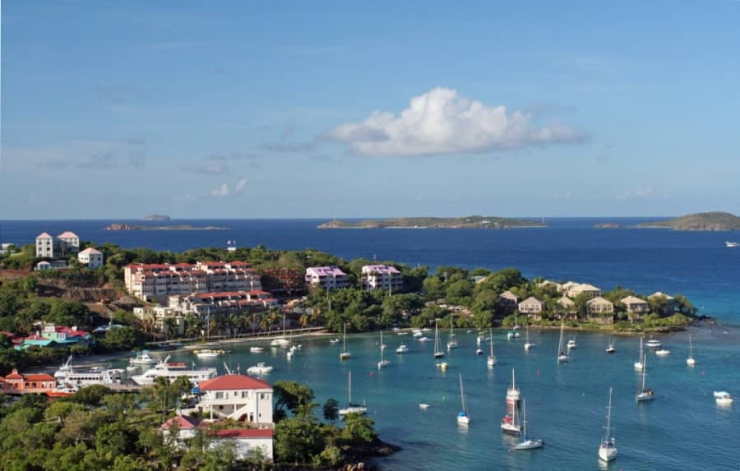Reply to the question below using a single word or brief phrase:
What type of vessels are present in the bay?

Sailboats and yachts